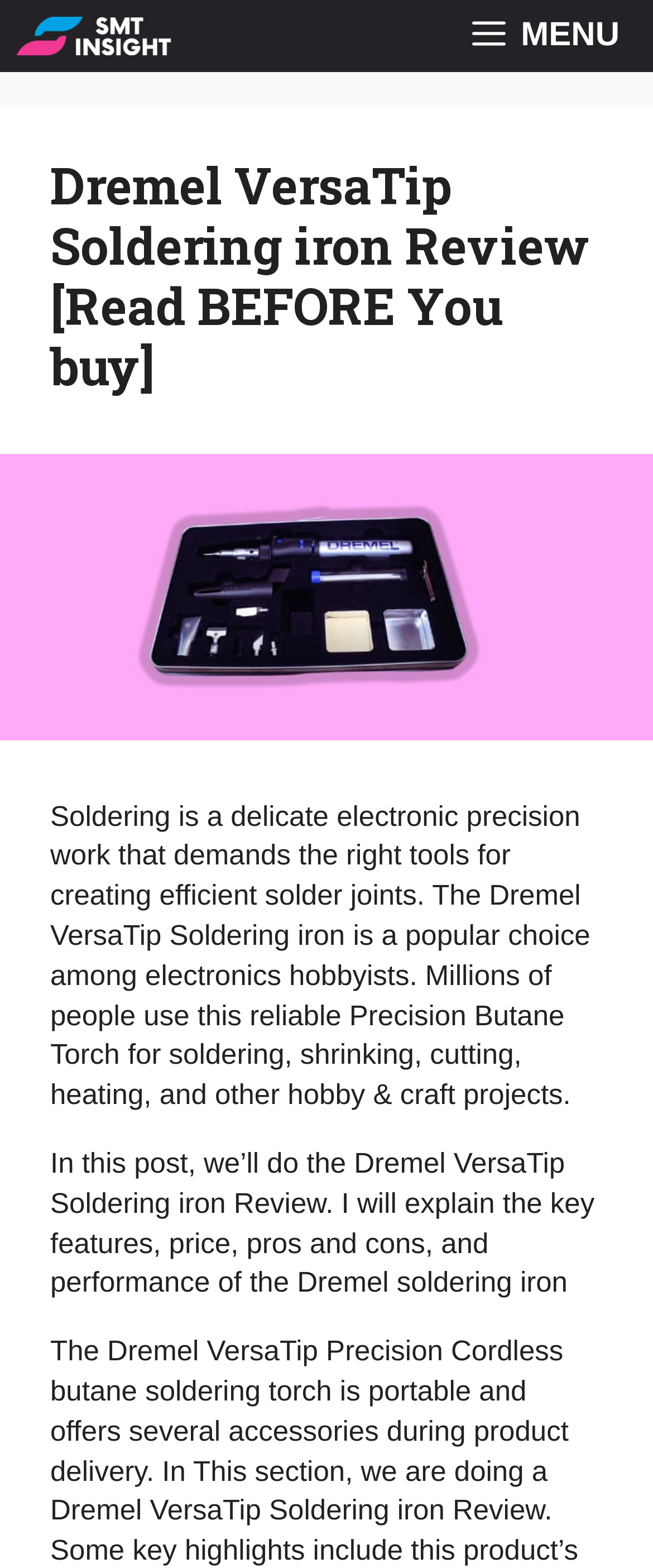Determine the main heading text of the webpage.

Dremel VersaTip Soldering iron Review [Read BEFORE You buy]